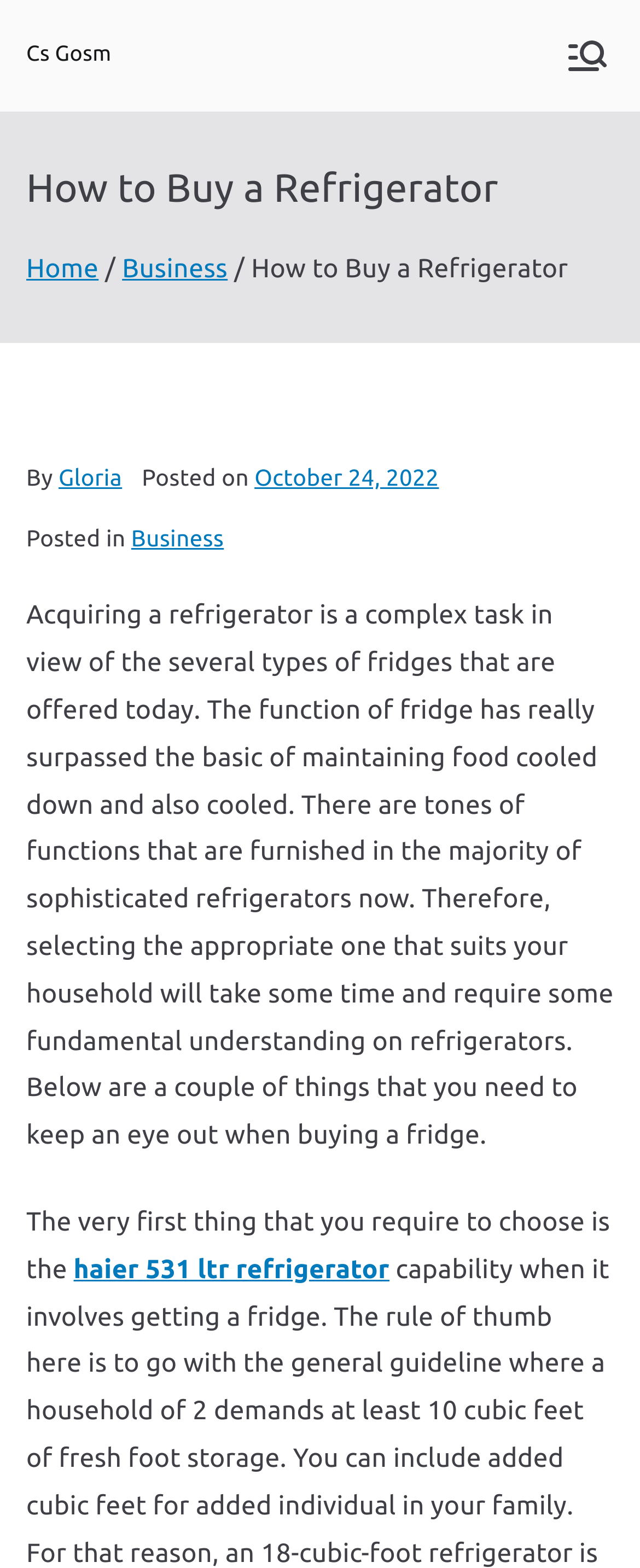What is the date of this article?
Based on the image, please offer an in-depth response to the question.

I found the answer by looking at the date information section, which is usually located near the top of the article. In this case, it's below the author information section. The text 'Posted on' is followed by a link to the date, 'October 24, 2022'.